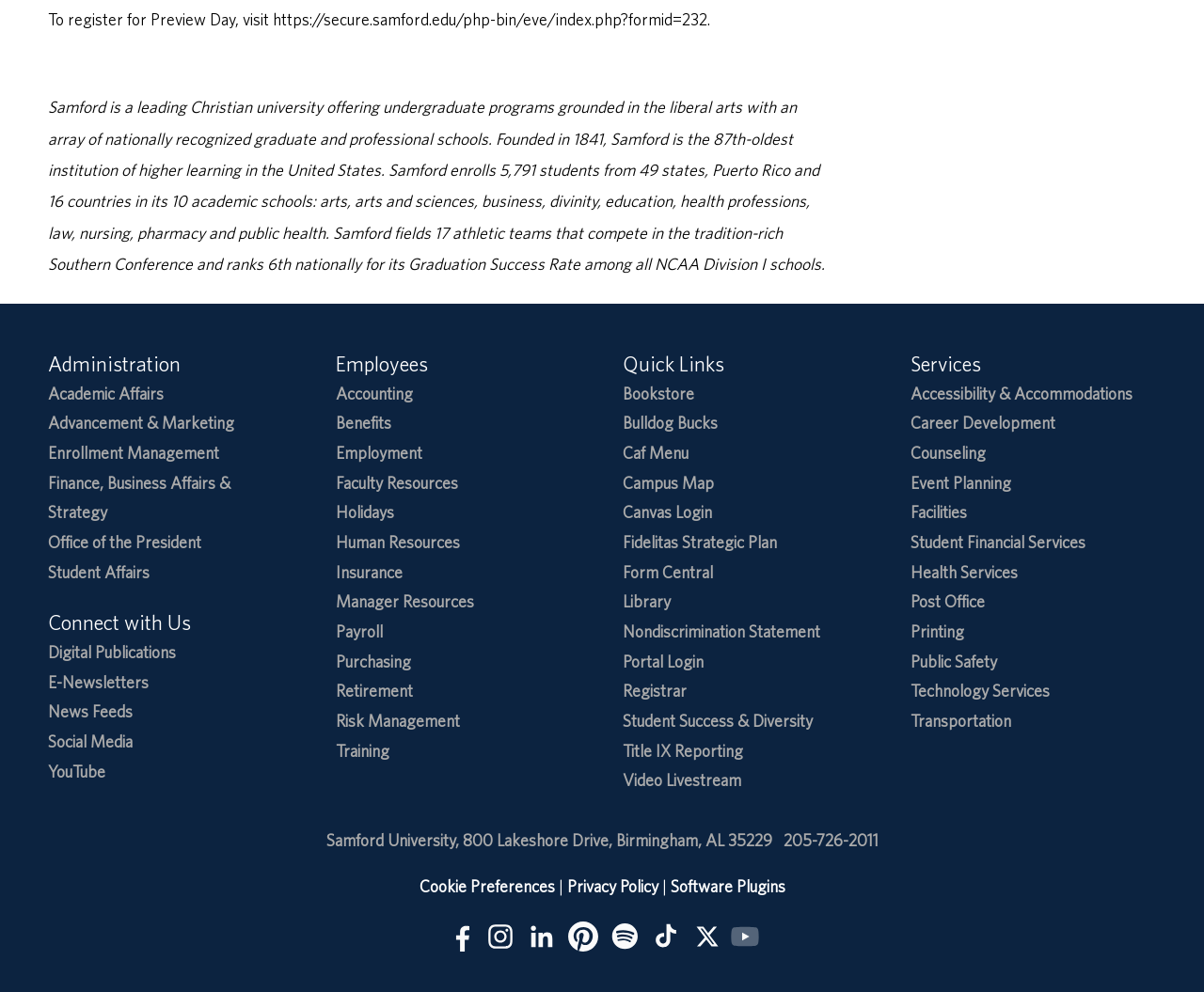Please determine the bounding box coordinates of the element's region to click for the following instruction: "Read more about Chairman Rohan Bansie".

None